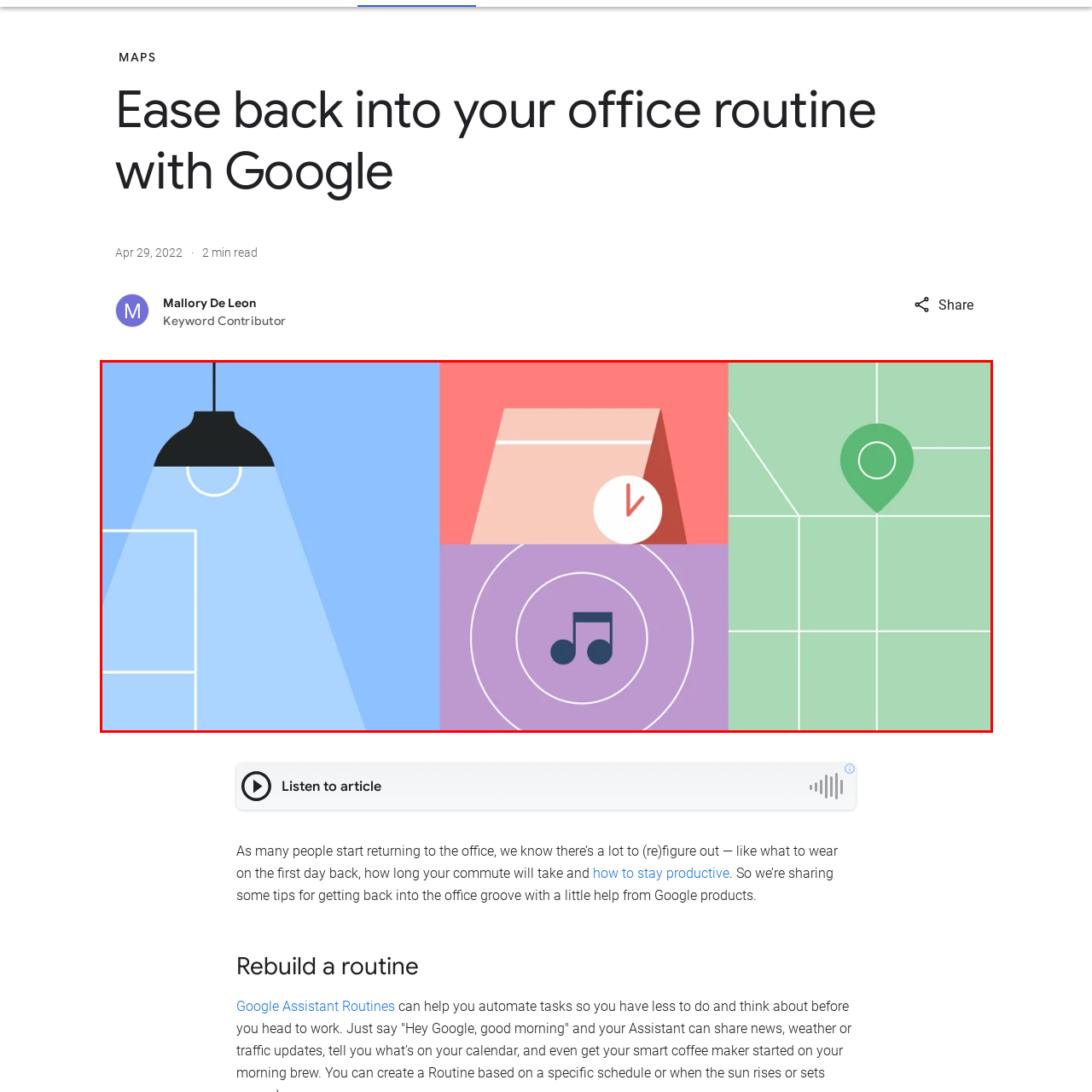Describe meticulously the scene encapsulated by the red boundary in the image.

The image showcases a vibrant and modern illustration featuring four distinct sections, each representing different elements associated with productivity and organization. On the left, a sleek black lamp illuminates a light blue background, suggesting a focus on creating an inspiring workspace. The center section depicts a stylized calendar or schedule in soft peach tones, accompanied by a clock icon, emphasizing the importance of time management. Below this, a circular badge with a musical note on a purple background indicates the role of music in enhancing creativity and concentration. Finally, the right section features a green map location pin, symbolizing navigation and the use of mapping tools for commuting. This composition collectively conveys a blend of themes relevant to returning to an office routine, integrating tools that assist in efficiency and ambiance.